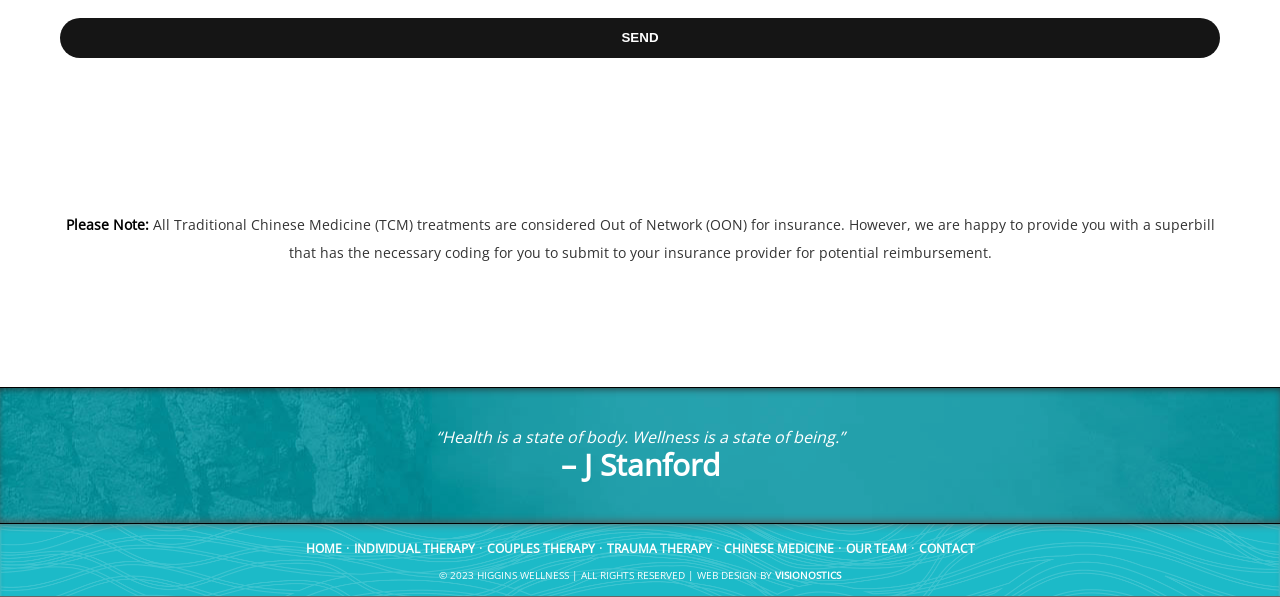Provide the bounding box coordinates of the area you need to click to execute the following instruction: "contact the team".

[0.718, 0.905, 0.761, 0.934]